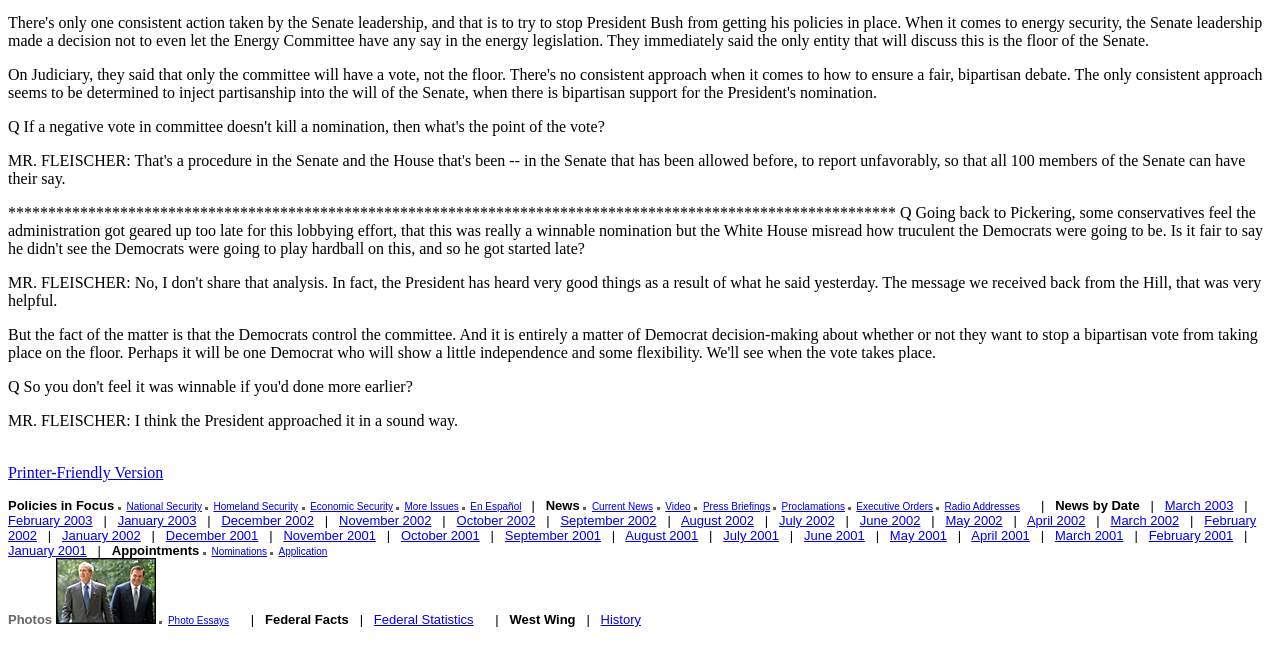Specify the bounding box coordinates of the region I need to click to perform the following instruction: "View National Security policies". The coordinates must be four float numbers in the range of 0 to 1, i.e., [left, top, right, bottom].

[0.099, 0.749, 0.158, 0.765]